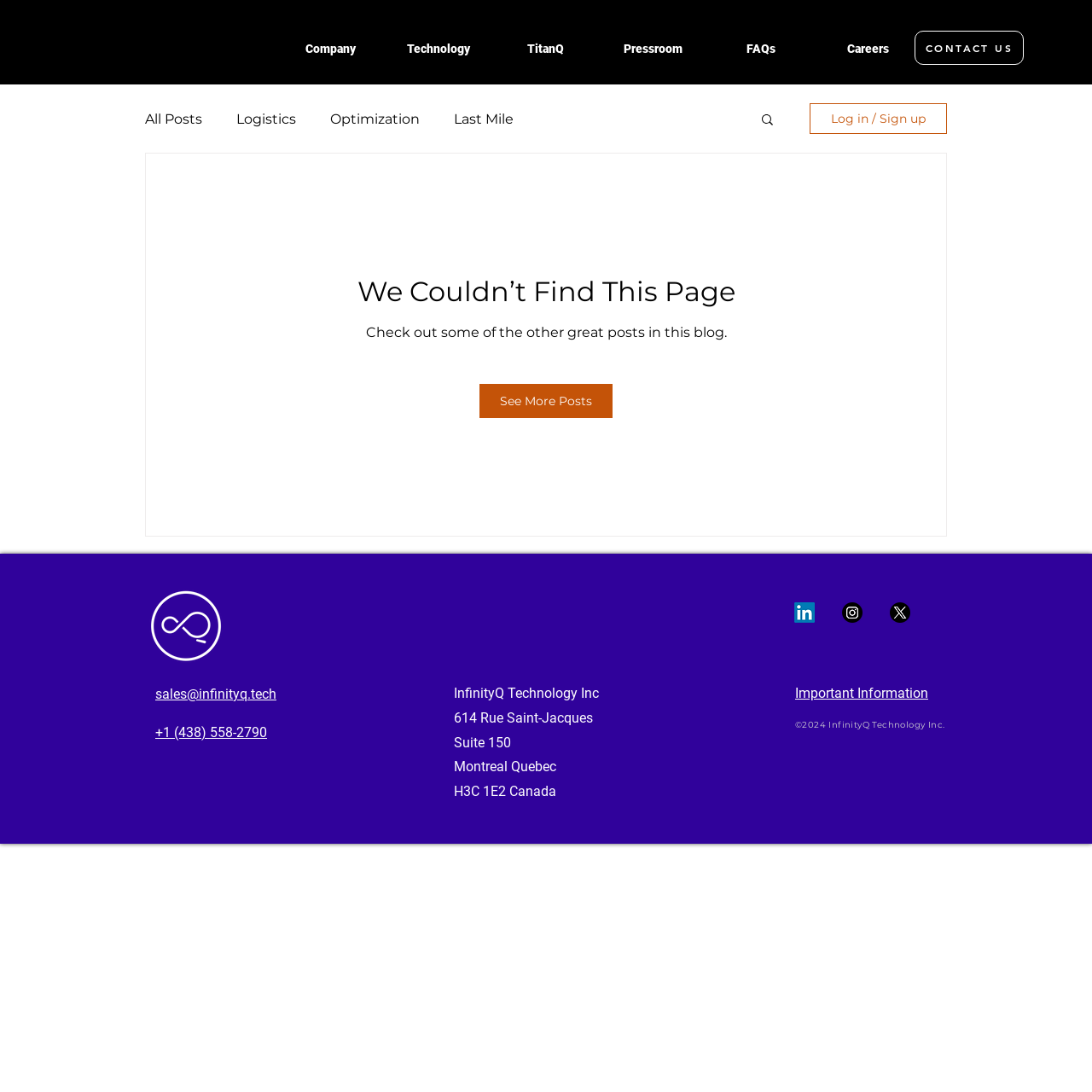What is the purpose of the 'Search' button?
Using the image, give a concise answer in the form of a single word or short phrase.

To search the blog